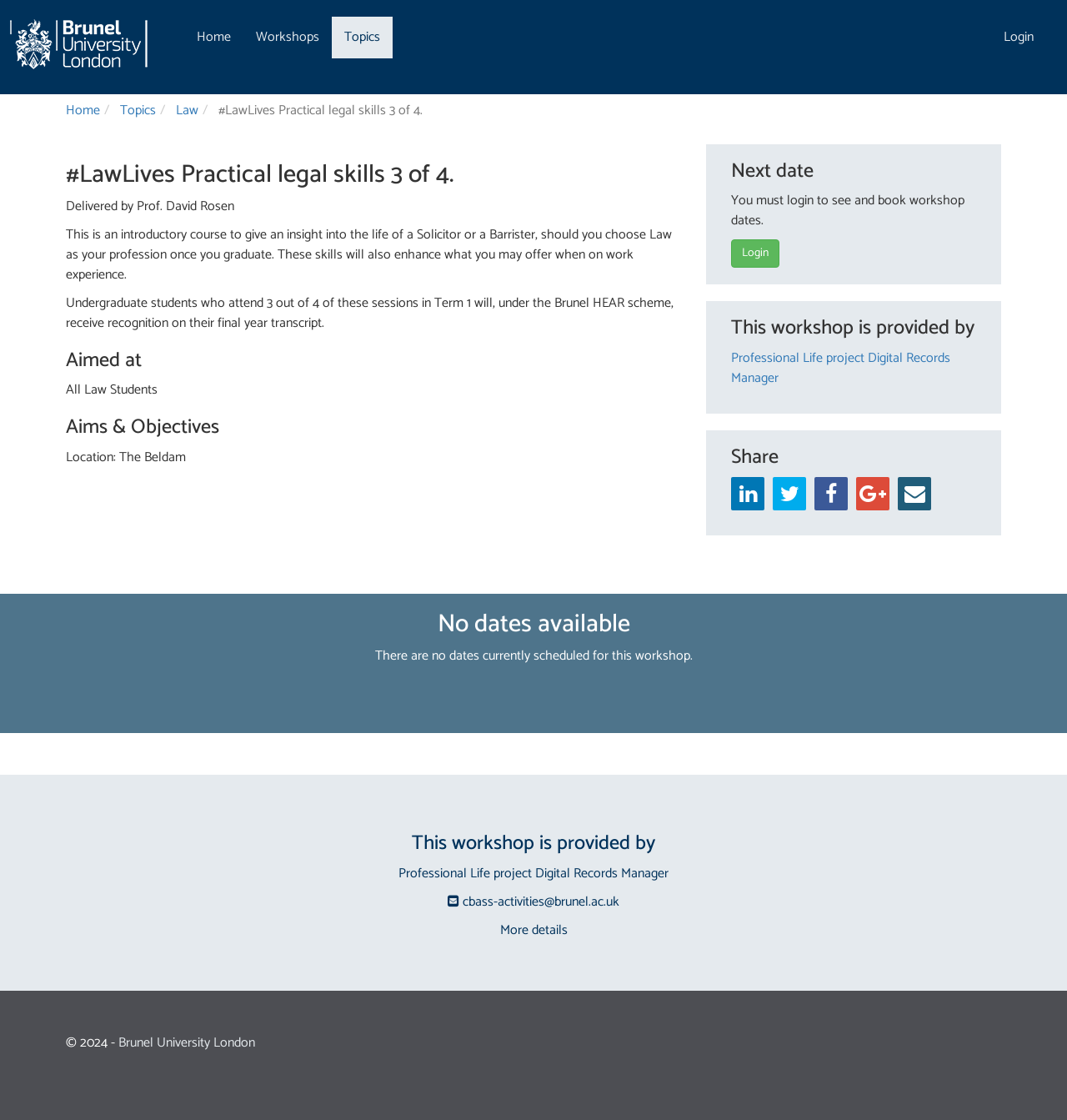Use a single word or phrase to answer this question: 
What is the recognition for attending 3 out of 4 sessions?

Recognition on final year transcript